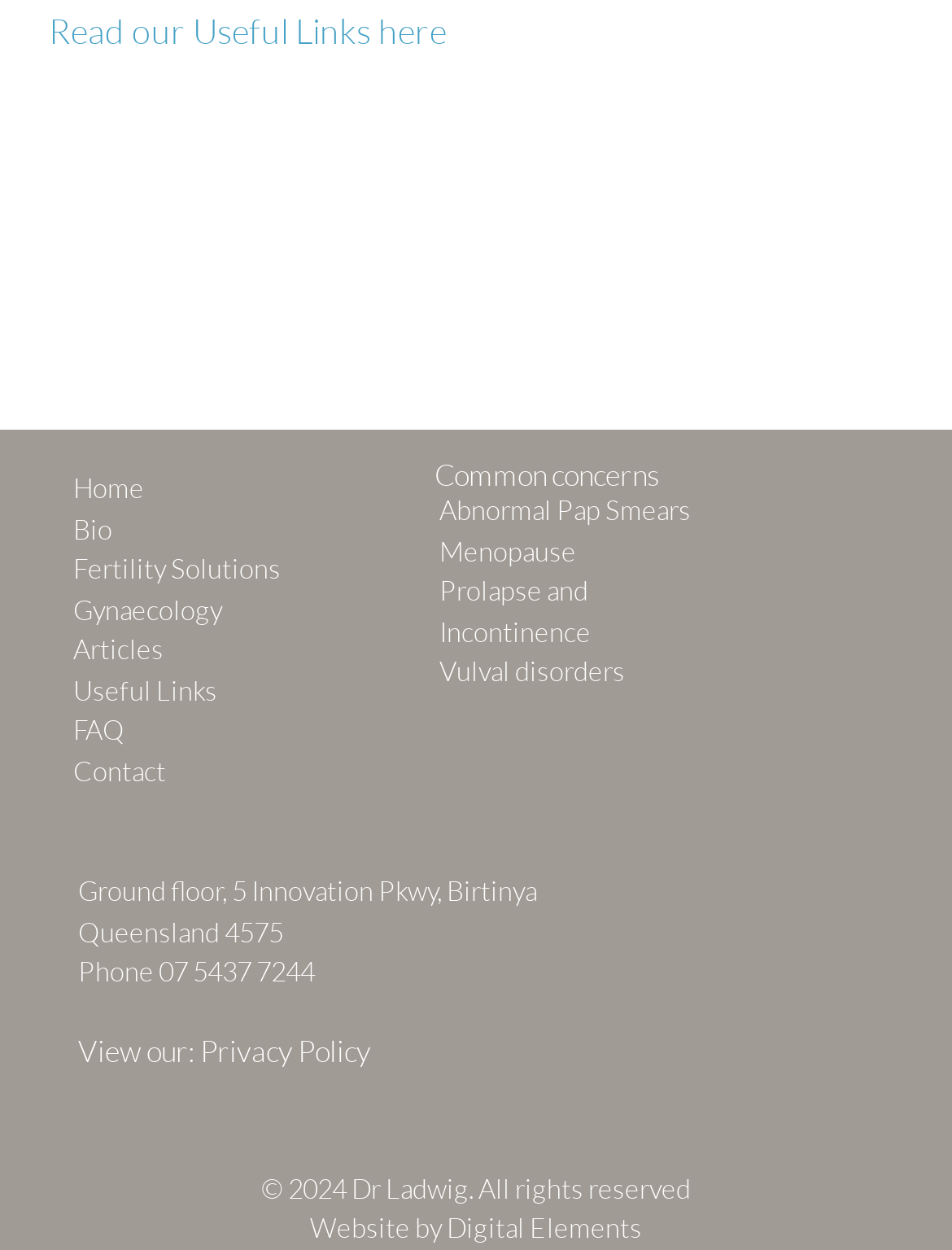Give a short answer using one word or phrase for the question:
What is the topic of the links under 'Common concerns'?

Women's health issues